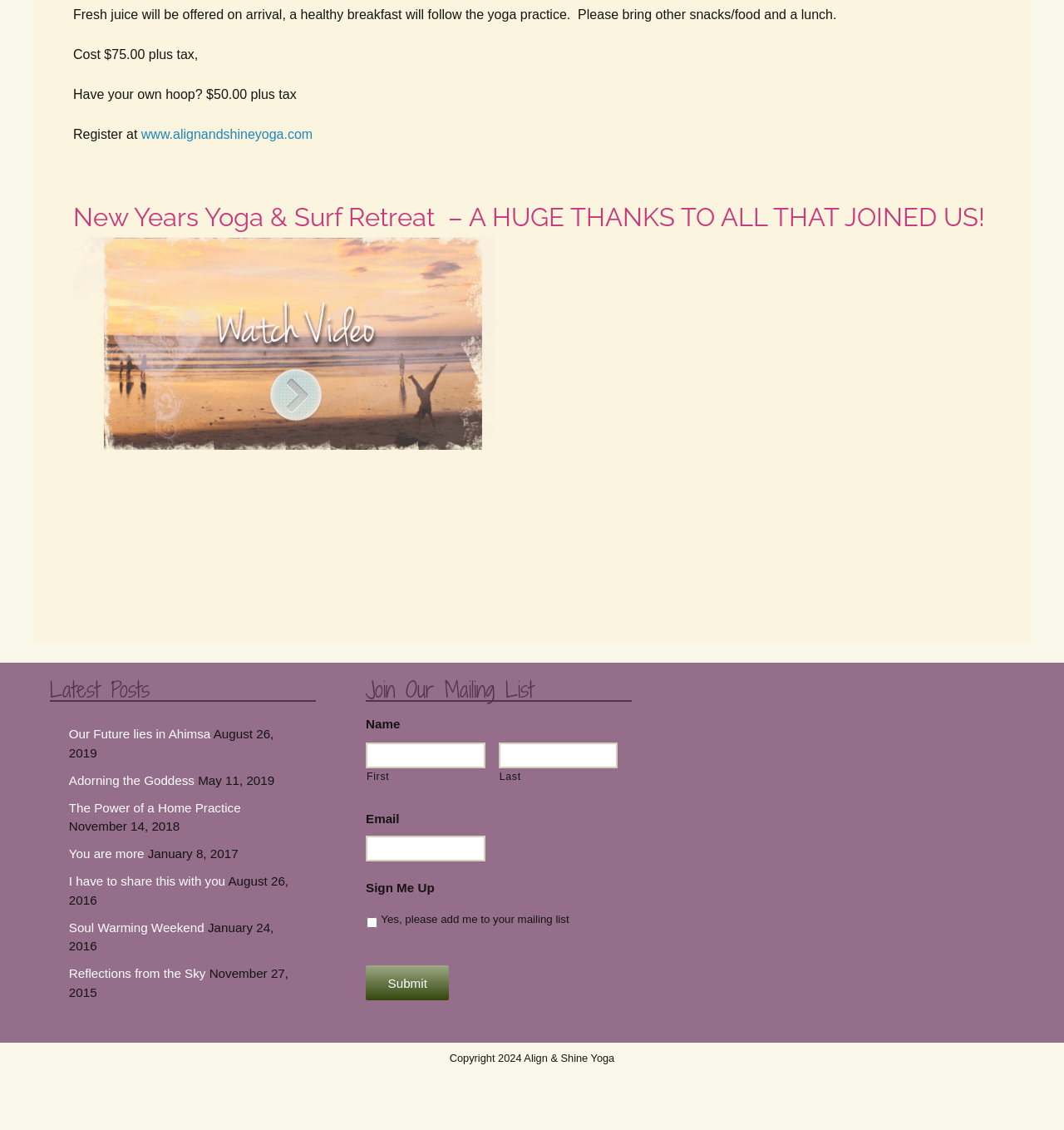What is the name of the yoga studio?
Provide a detailed answer to the question using information from the image.

The name of the yoga studio can be found at the bottom of the webpage, in the copyright text 'Copyright 2024 Align & Shine Yoga'.